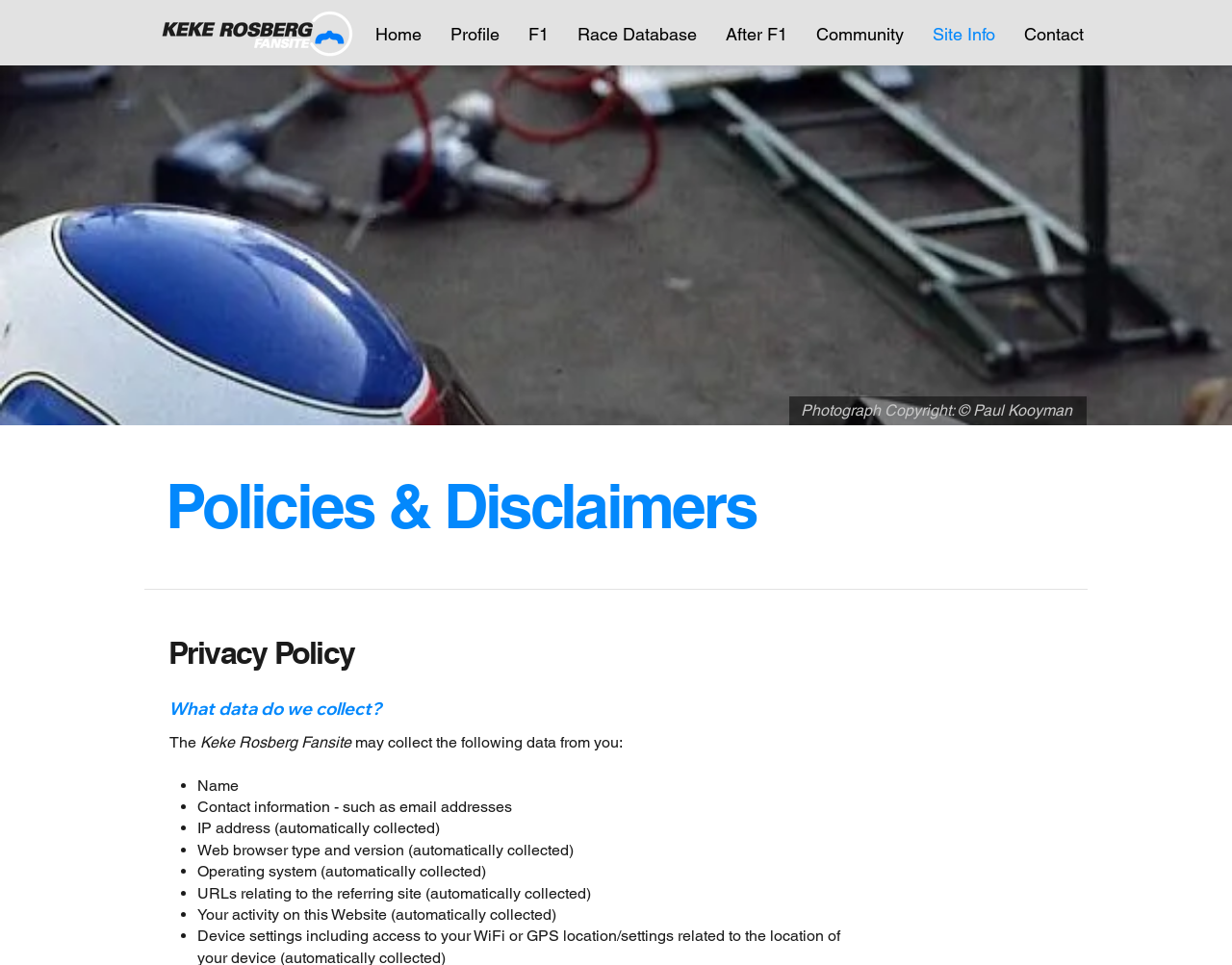Find the bounding box coordinates of the area to click in order to follow the instruction: "view profile".

[0.354, 0.021, 0.417, 0.051]